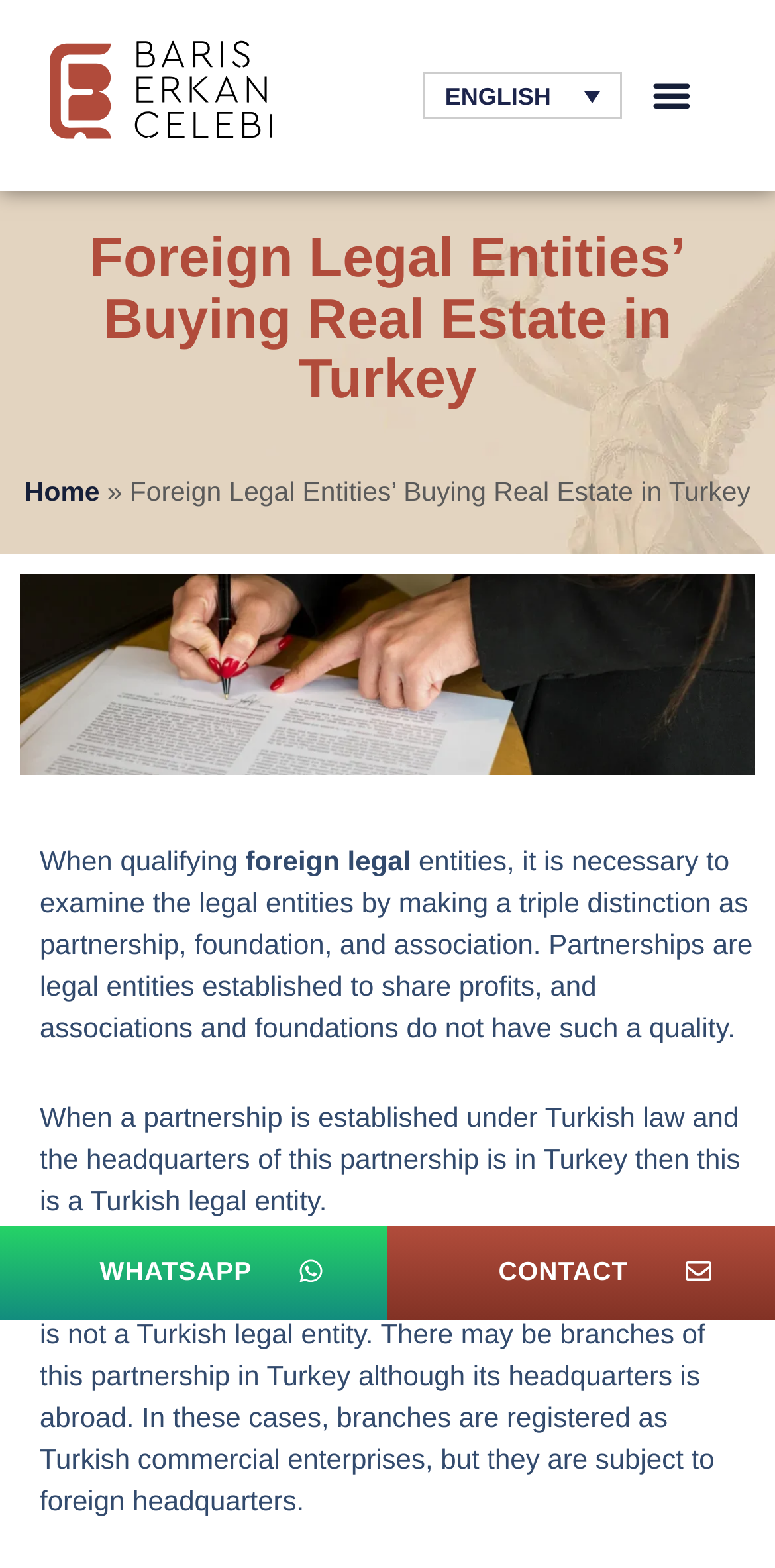What is the main title displayed on this webpage?

Foreign Legal Entities’ Buying Real Estate in Turkey